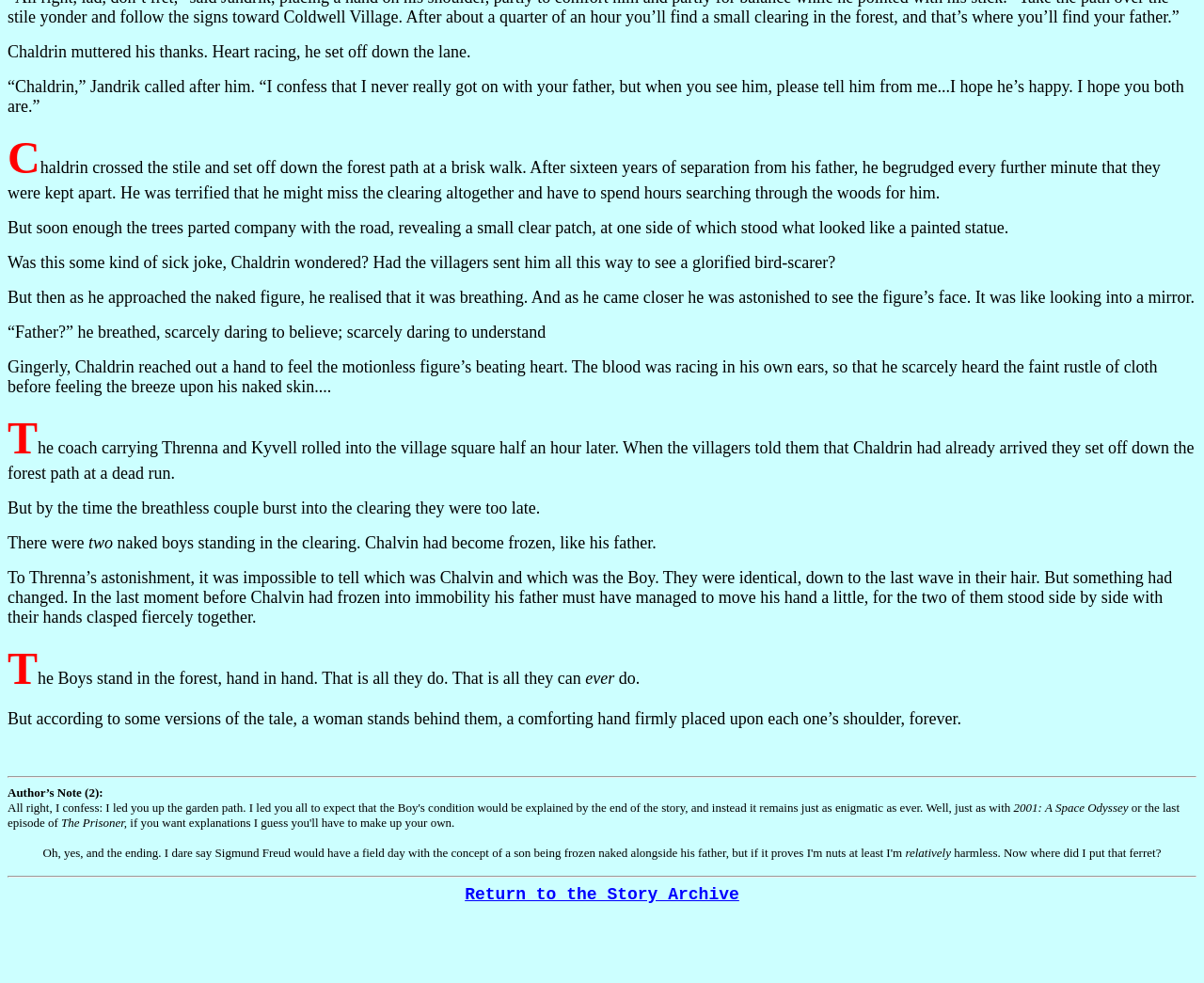Answer this question using a single word or a brief phrase:
What is the author's note referring to?

2001: A Space Odyssey